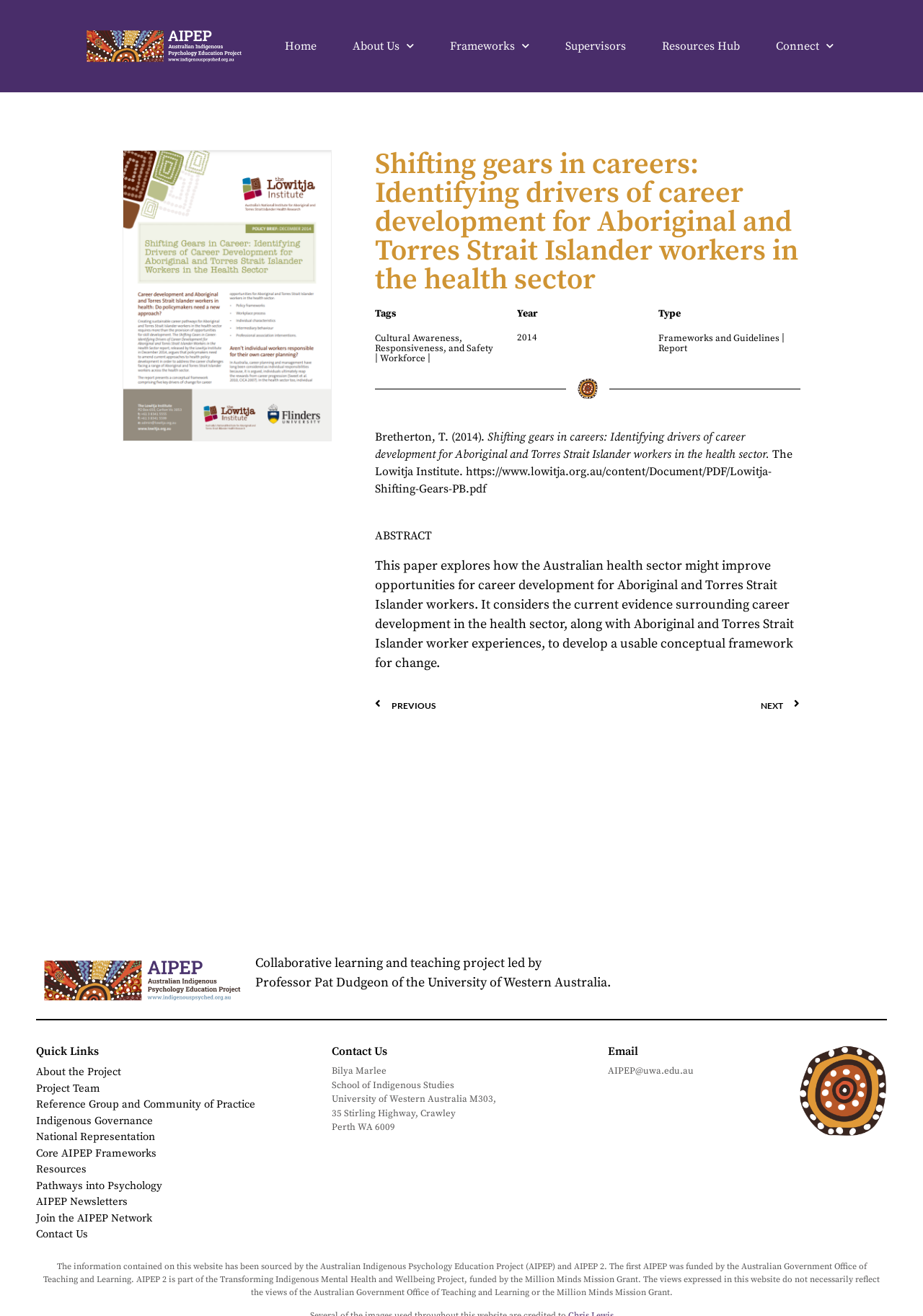Please locate the bounding box coordinates for the element that should be clicked to achieve the following instruction: "Explore the 'Frameworks and Guidelines' category". Ensure the coordinates are given as four float numbers between 0 and 1, i.e., [left, top, right, bottom].

[0.714, 0.253, 0.845, 0.261]